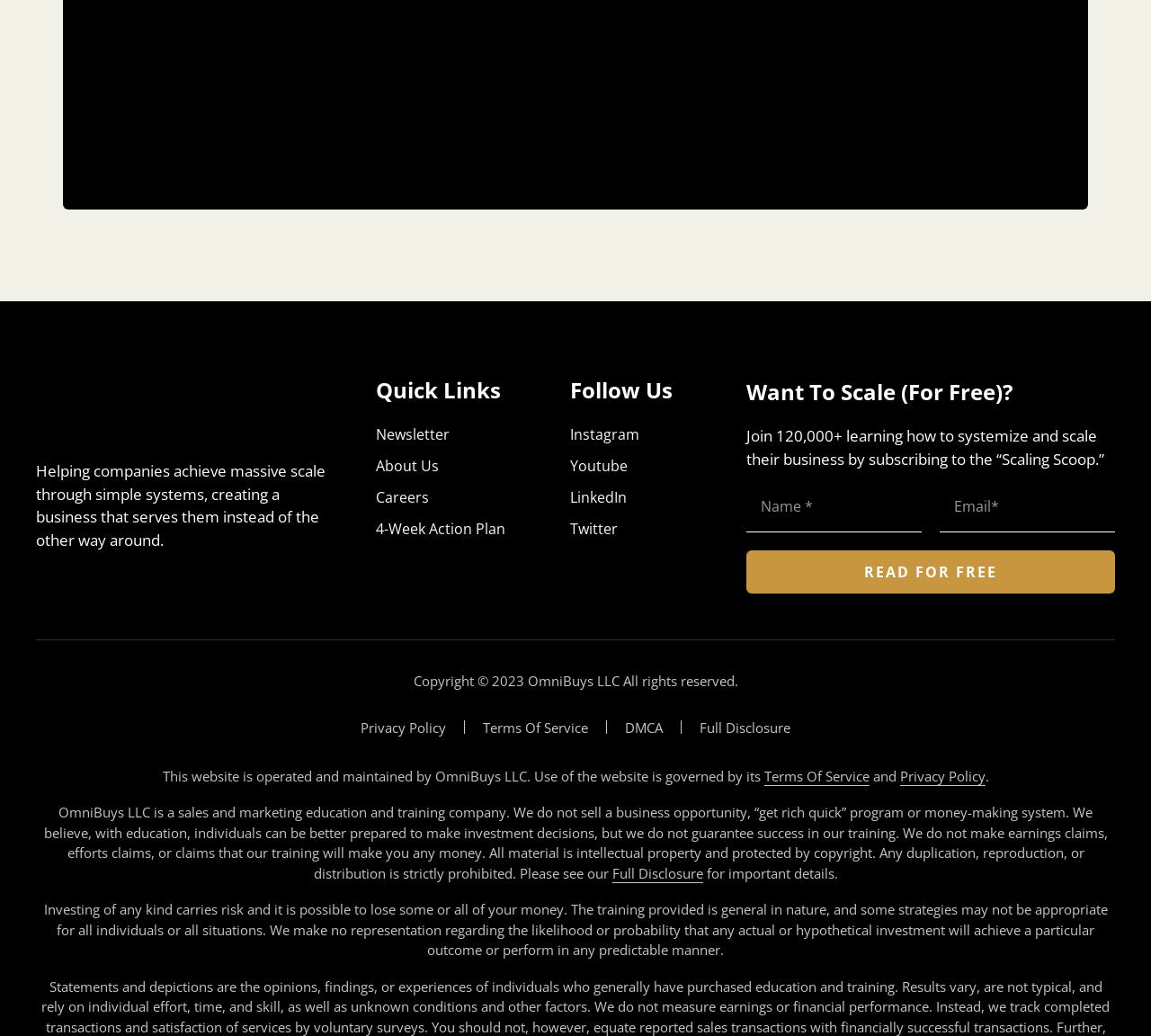What is the company name?
Provide a detailed answer to the question using information from the image.

The company name can be found in the copyright section at the bottom of the webpage, which states 'Copyright © 2023 OmniBuys LLC All rights reserved.'